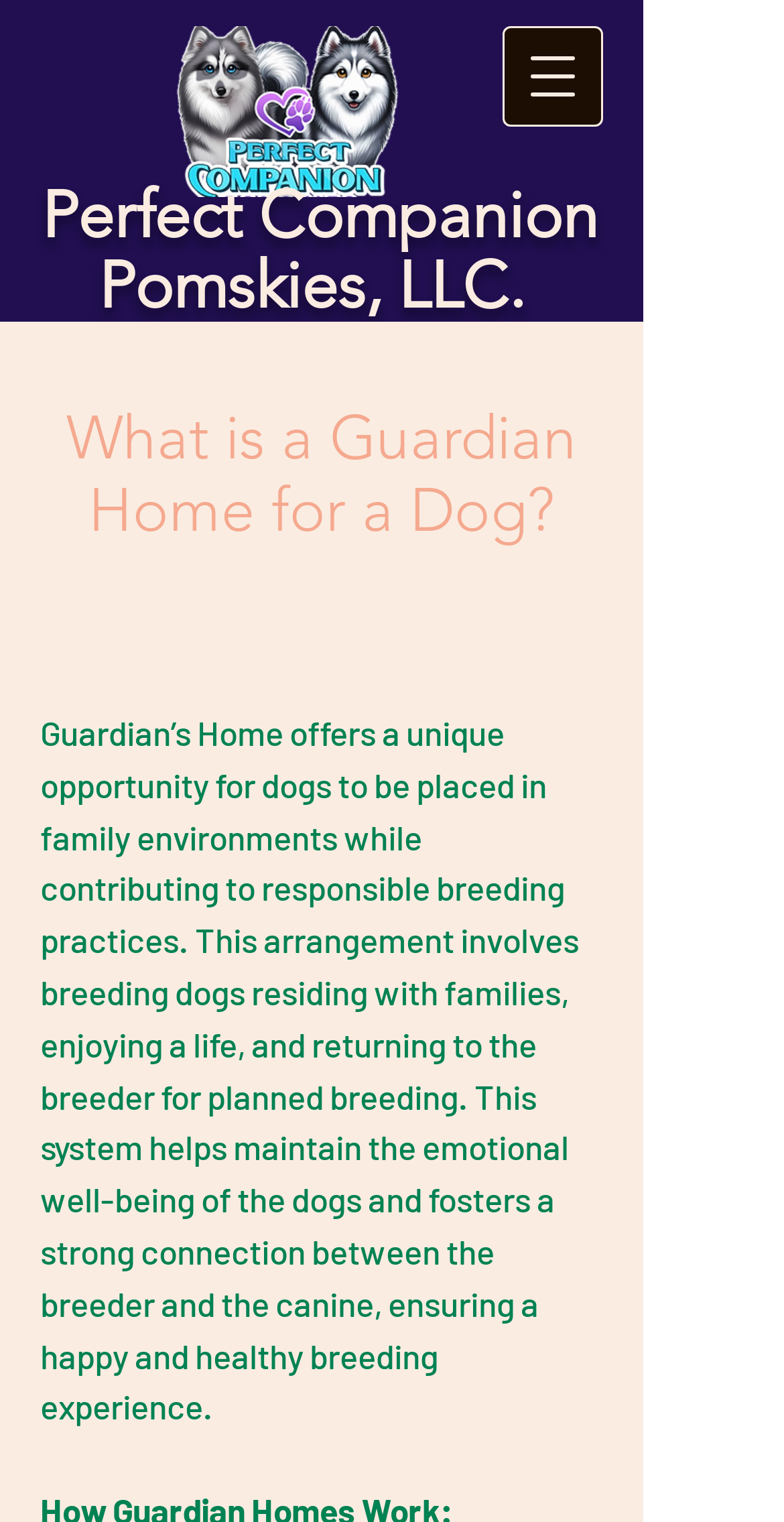What is the bounding box coordinate of the navigation menu button?
Provide a thorough and detailed answer to the question.

I found the bounding box coordinate of the navigation menu button by looking at the button element with the text 'Open navigation menu' and its corresponding bounding box coordinates.